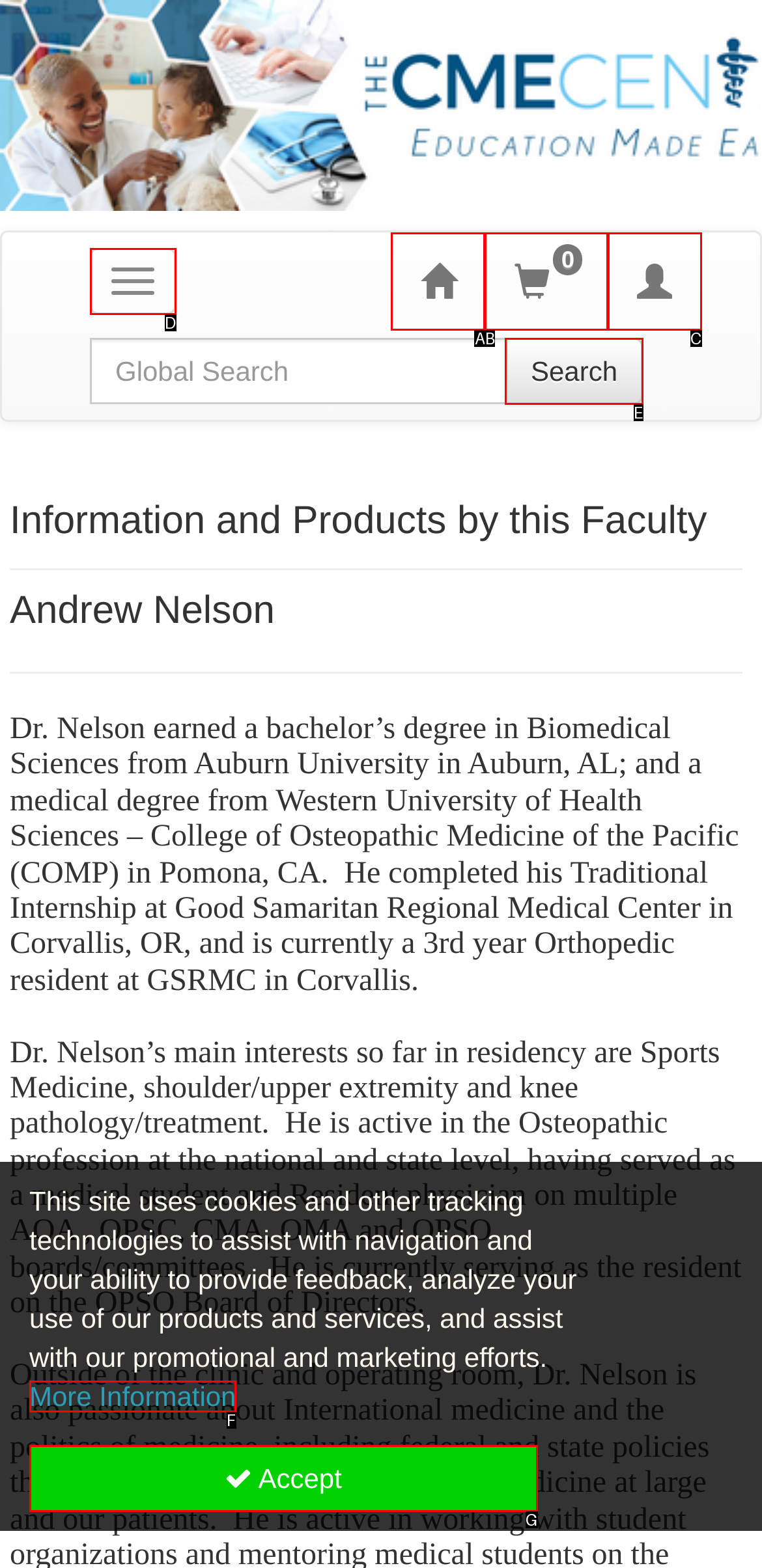Pick the HTML element that corresponds to the description: Search
Answer with the letter of the correct option from the given choices directly.

E